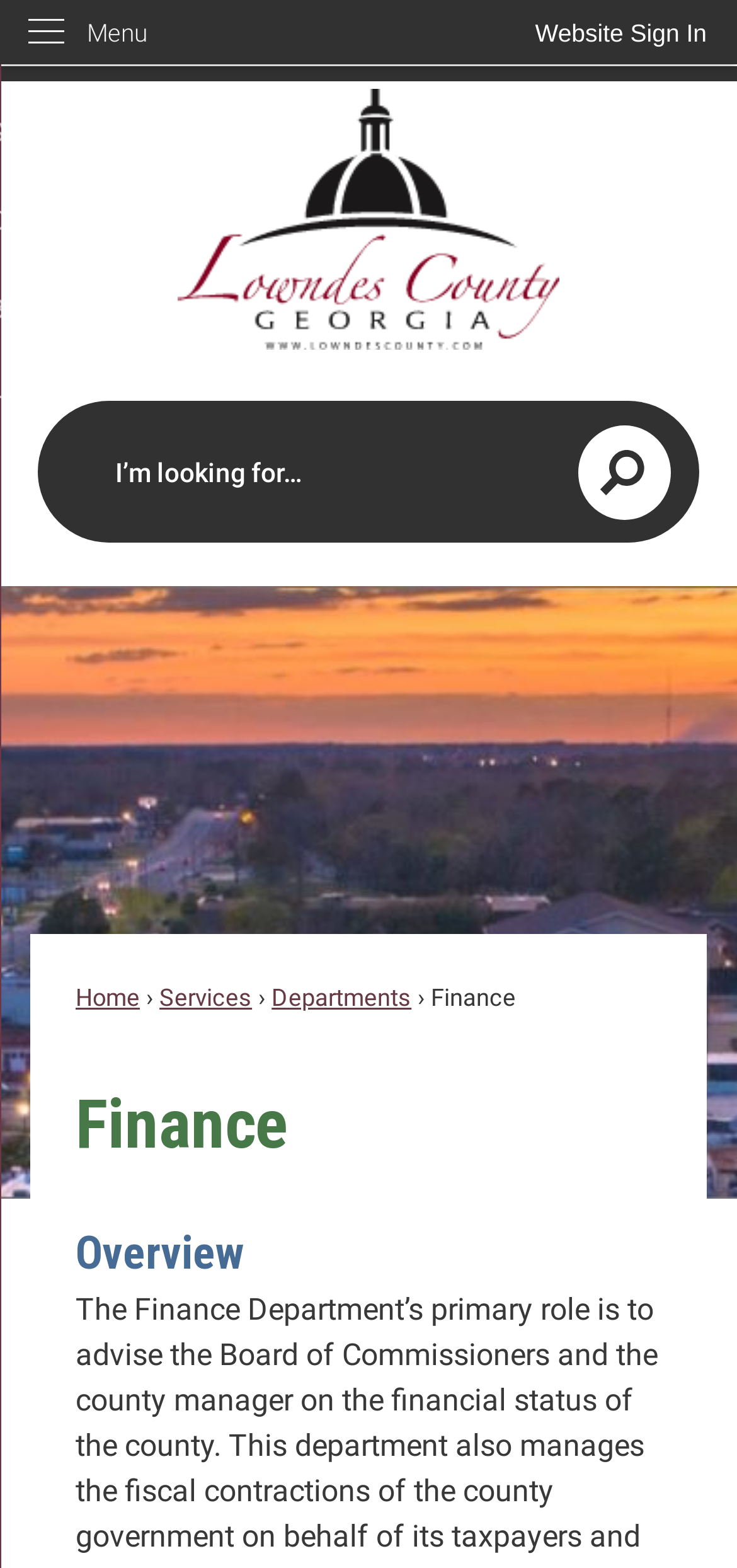Can you specify the bounding box coordinates of the area that needs to be clicked to fulfill the following instruction: "Click on the Finance department"?

[0.585, 0.627, 0.7, 0.645]